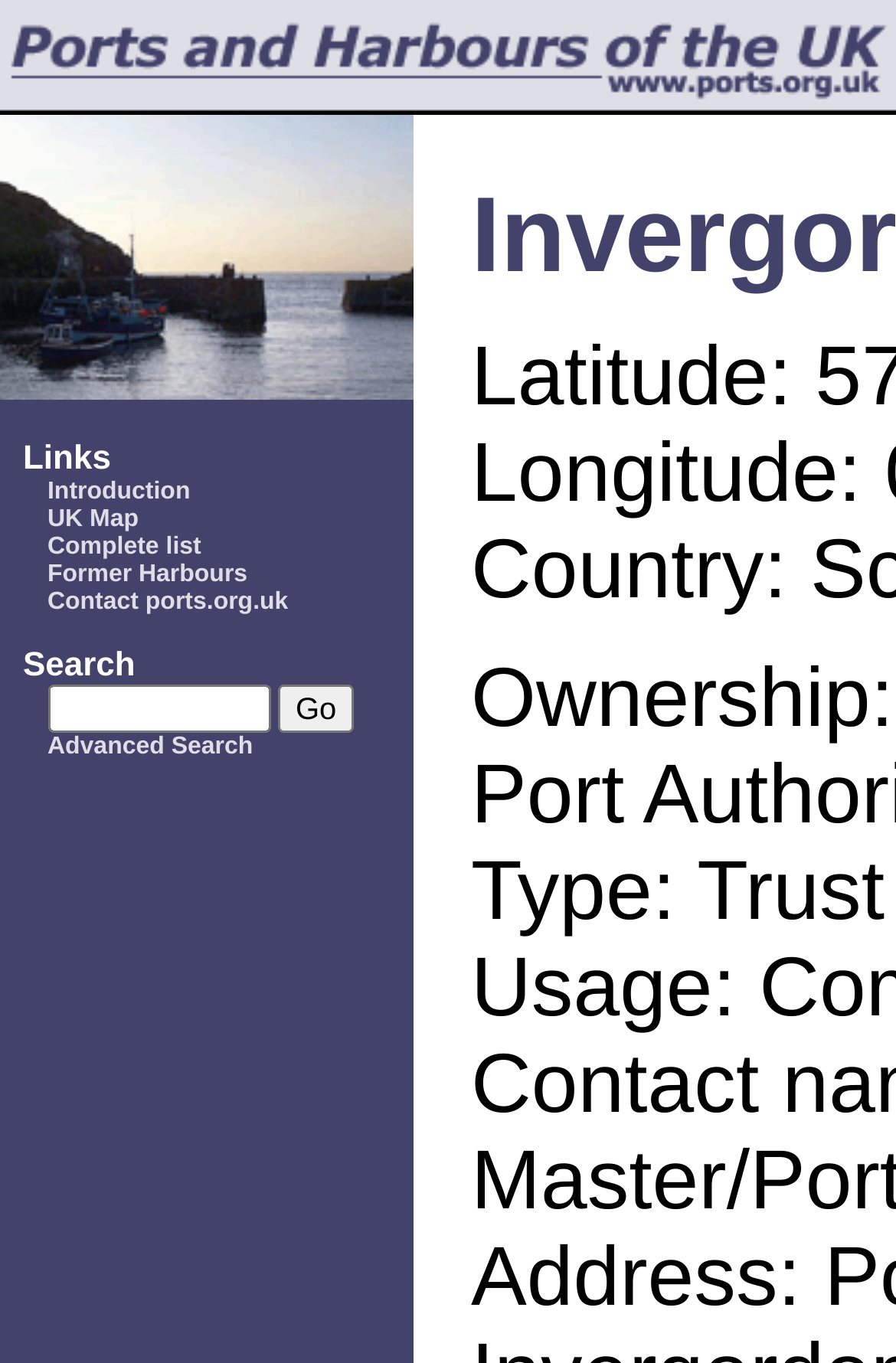Create a detailed description of the webpage's content and layout.

This webpage is about ports, harbors, jetties, and piers around the UK coastline, with a focus on Scotland. At the top, there is a logo image of "Ports.org.uk" that spans almost the entire width of the page. Below the logo, there is a description list with five sections, each containing a term and a detail. The first section has the term "Links" and the detail is a link to "Introduction". The second section has no term and the detail is a link to "UK Map". The third section has no term and the detail is a link to "Complete list". The fourth section has no term and the detail is a link to "Former Harbours". The fifth section has no term and the detail is a link to "Contact ports.org.uk".

To the right of the description list, there is a search function with a text box and a "Go" button. Above the search function, there is a term "Search". Below the search function, there is a link to "Advanced Search". At the bottom of the page, there is a static text "Type: Trust" that spans almost the entire width of the page.